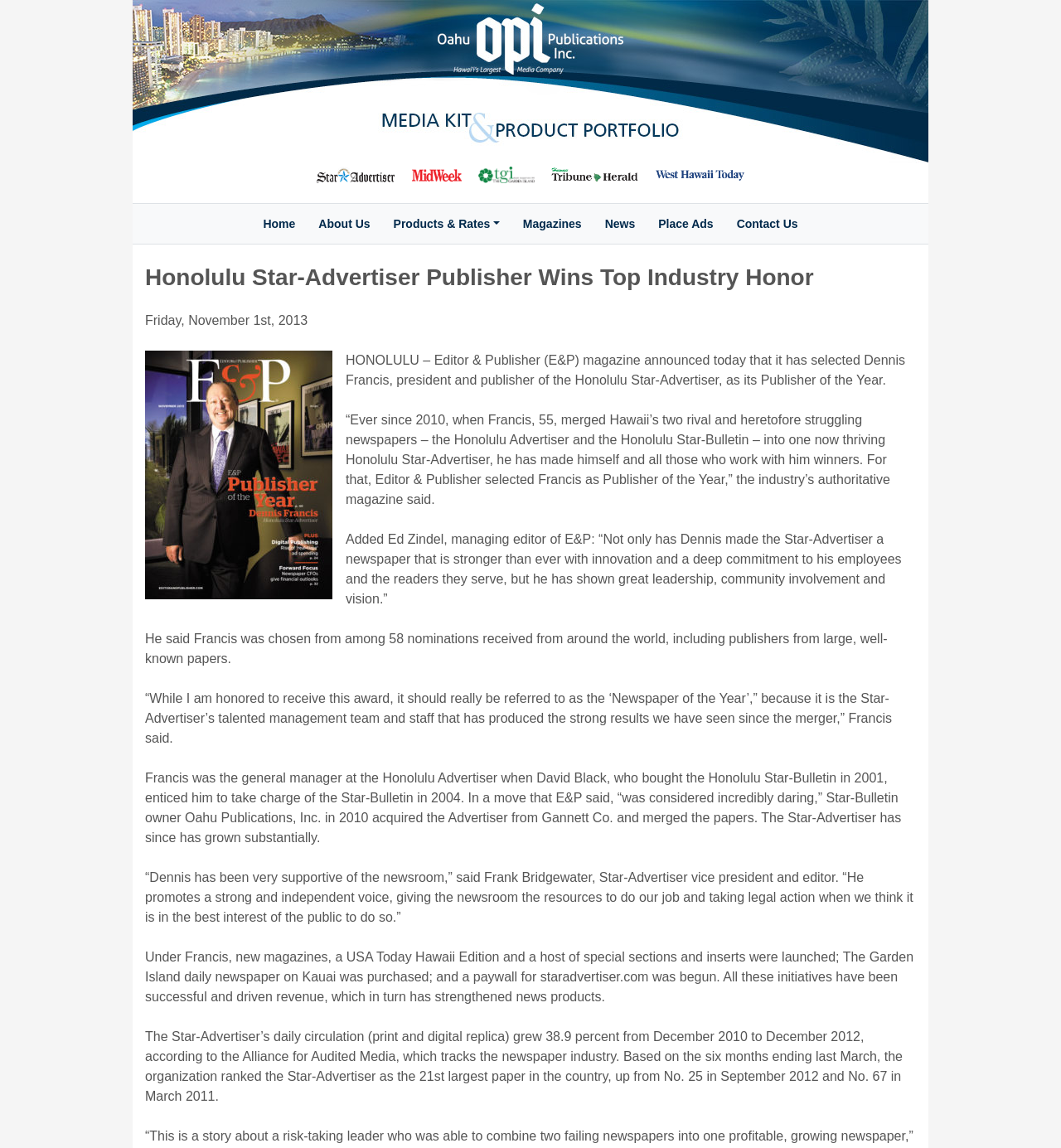What is the percentage growth of the Star-Advertiser's daily circulation from December 2010 to December 2012?
Give a single word or phrase as your answer by examining the image.

38.9%